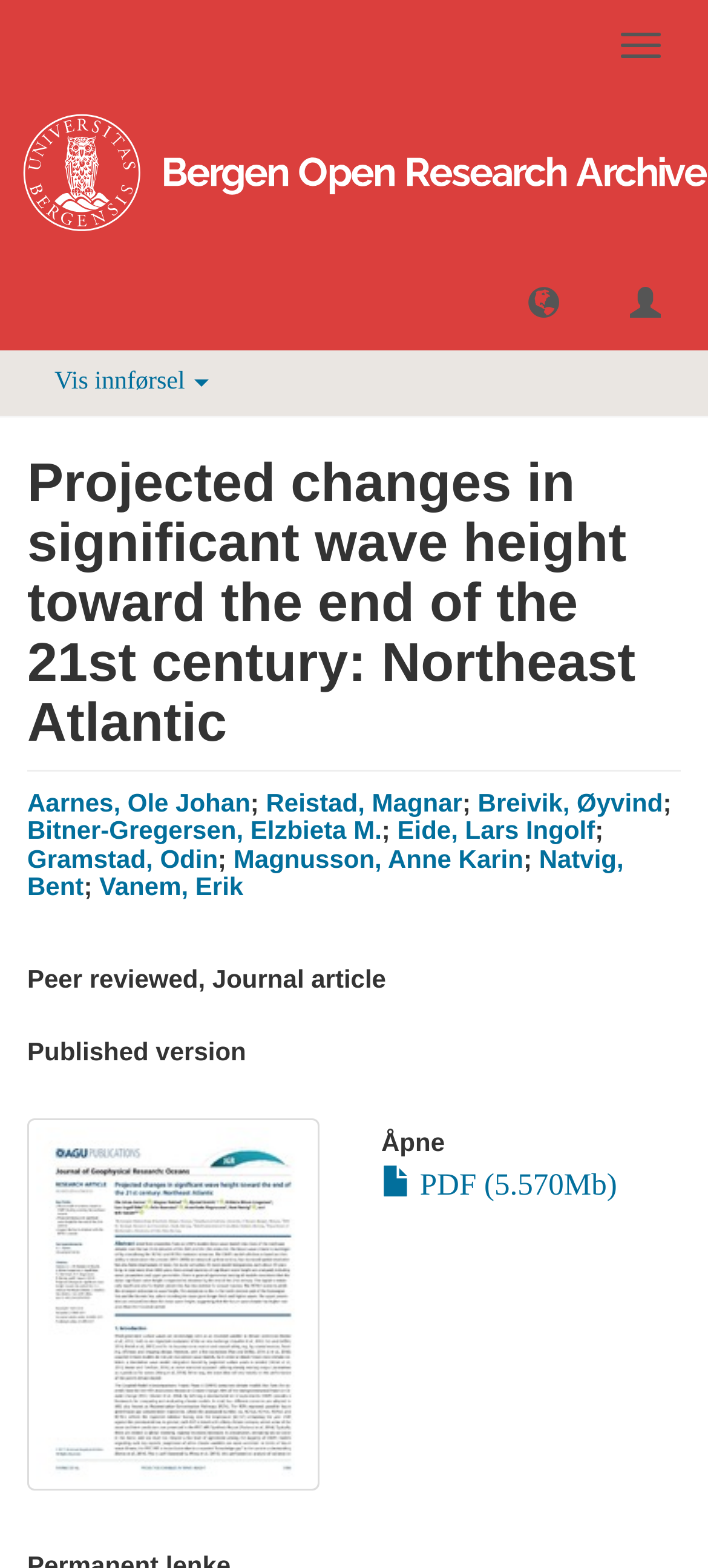What type of publication is this research project?
From the details in the image, answer the question comprehensively.

The type of publication can be found in the heading element with the text 'Peer reviewed, Journal article'. This heading is located below the list of authors and provides information about the publication type of the research project.